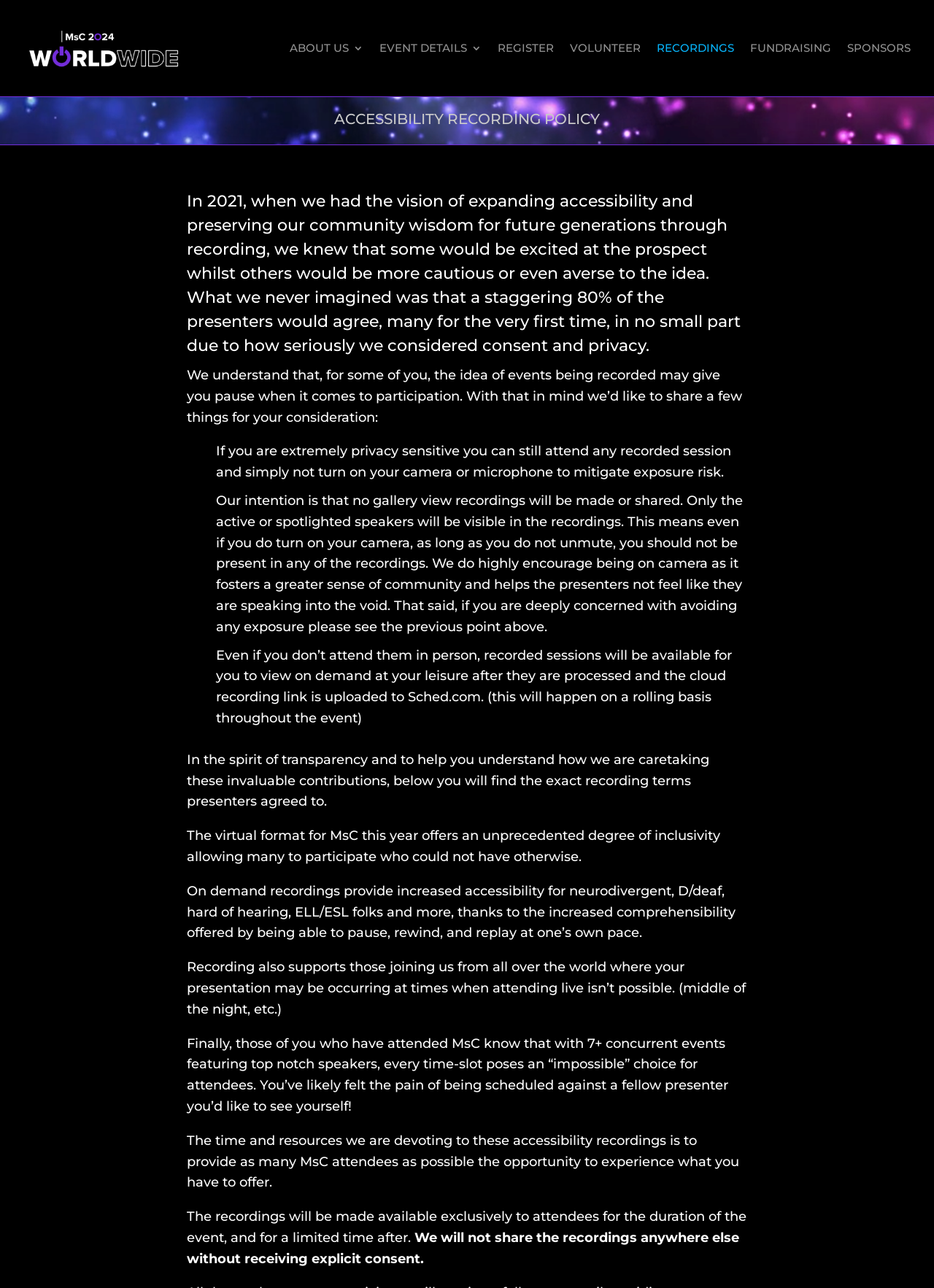Provide a thorough description of the webpage you see.

The webpage is about the Accessibility Recording Policy for MsC 2024 Worldwide. At the top, there are 8 links: '', 'ABOUT US 3', 'EVENT DETAILS 3', 'REGISTER', 'VOLUNTEER', 'RECORDINGS', 'FUNDRAISING', and 'SPONSORS', aligned horizontally across the page.

Below the links, there is a heading 'ACCESSIBILITY RECORDING POLICY' followed by a paragraph explaining the policy. The paragraph is divided into several sections, each discussing a different aspect of the policy.

The first section explains that the organizers considered consent and privacy when deciding to record events, and that 80% of presenters agreed to be recorded. The second section addresses concerns about privacy, stating that attendees can choose not to turn on their camera or microphone to minimize exposure risk.

The third section explains that only active or spotlighted speakers will be visible in the recordings, and that attendees can view recorded sessions on demand after they are processed. The fourth section provides the exact recording terms that presenters agreed to.

The remaining sections highlight the benefits of recording, including increased accessibility for neurodivergent, D/deaf, hard of hearing, ELL/ESL folks, and those joining from different time zones. The recordings also support attendees who want to attend multiple events but are scheduled at the same time.

Finally, the webpage states that the recordings will be made available exclusively to attendees for a limited time and will not be shared without explicit consent.